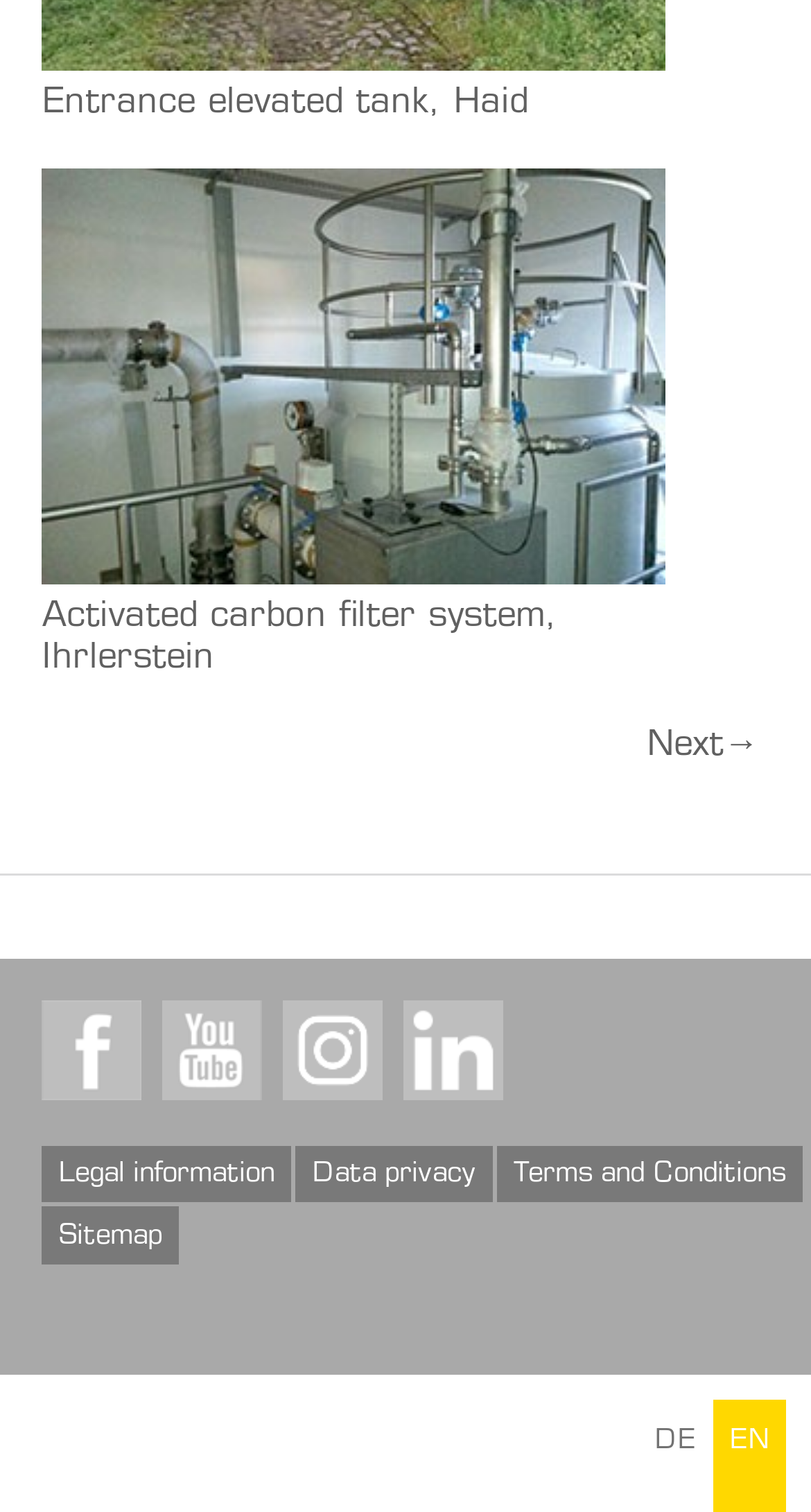Please specify the bounding box coordinates for the clickable region that will help you carry out the instruction: "Switch to English".

[0.879, 0.925, 0.969, 1.0]